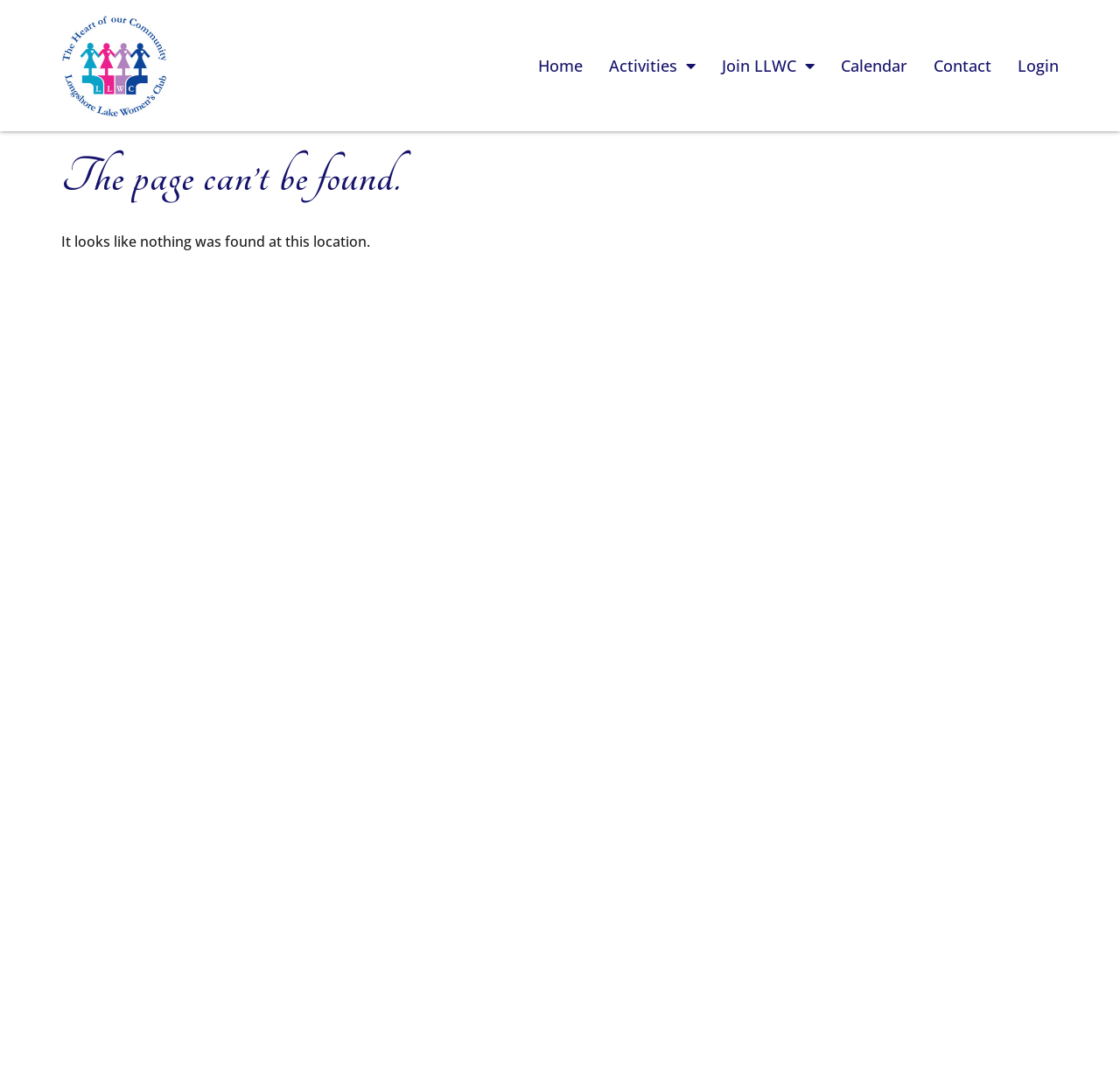Offer an in-depth caption of the entire webpage.

The webpage is titled "Page not found – LLWC News". At the top, there are six links in a row, starting from the left: an empty link, followed by "Home", "Activities" with a dropdown menu, "Join LLWC" with a dropdown menu, "Calendar", and "Contact", ending with "Login" at the far right. 

Below these links, there is a main section that occupies most of the page. Within this section, there is a header that spans the entire width, containing a heading that reads "The page can’t be found." 

Below the header, there is a paragraph of text that says "It looks like nothing was found at this location." This text is positioned near the top left of the main section.